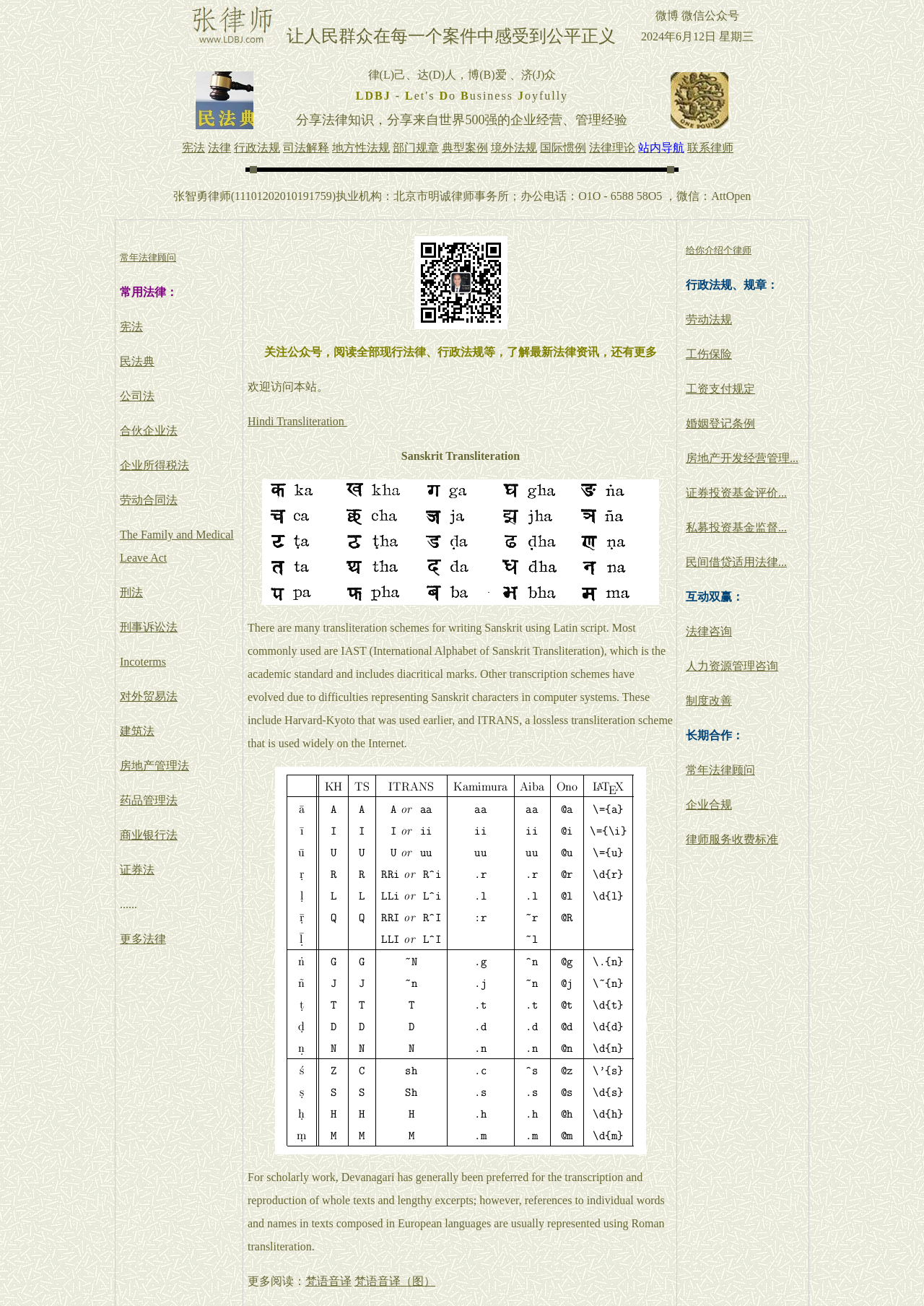What is the purpose of the links on the left side of the webpage?
Carefully examine the image and provide a detailed answer to the question.

The links on the left side of the webpage appear to provide information on various legal topics, including laws, regulations, and consulting services. They seem to be categorized into different sections, such as labor laws, real estate laws, and securities laws.